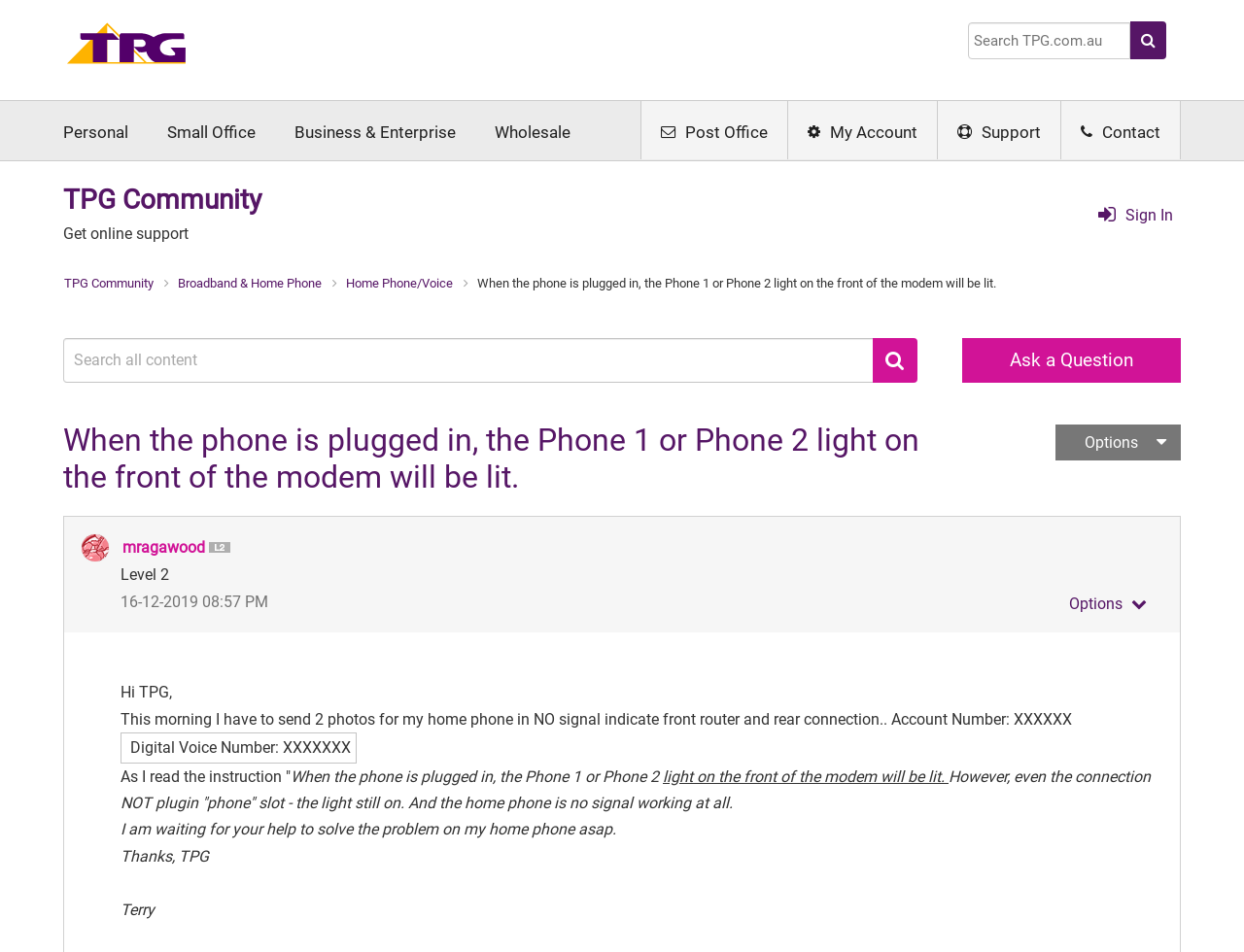Provide an in-depth description of the elements and layout of the webpage.

This webpage appears to be a community forum or discussion board, specifically a thread on the TPG Community website. At the top, there is a navigation menu with links to "Home", "Business & Enterprise", "Wholesale", "Post Office", "My Account", "Support", and "Contact". Below this, there is a search bar and a button to search.

The main content of the page is a discussion thread, with a heading that reads "When the phone is plugged in, the Phone 1 or Phone 2 light on the front of the modem will be lit." The thread is started by a user named "mragawood", who has posted a message with a title that matches the heading. The message is dated December 16, 2019, at 8:57 PM.

The message itself is a request for help with a home phone issue, where the user is experiencing no signal and is seeking assistance from TPG. The user has provided their account number and is waiting for a response.

Below the original message, there is a table with a single row containing information about the user's digital voice number. There are also several buttons and links, including a "Show post option menu" button and a "View Profile of mragawood" link.

The layout of the page is organized, with clear headings and concise text. There are several images on the page, including a profile picture of the user and icons for various links and buttons. Overall, the page appears to be a discussion forum where users can ask for help and share information with each other.